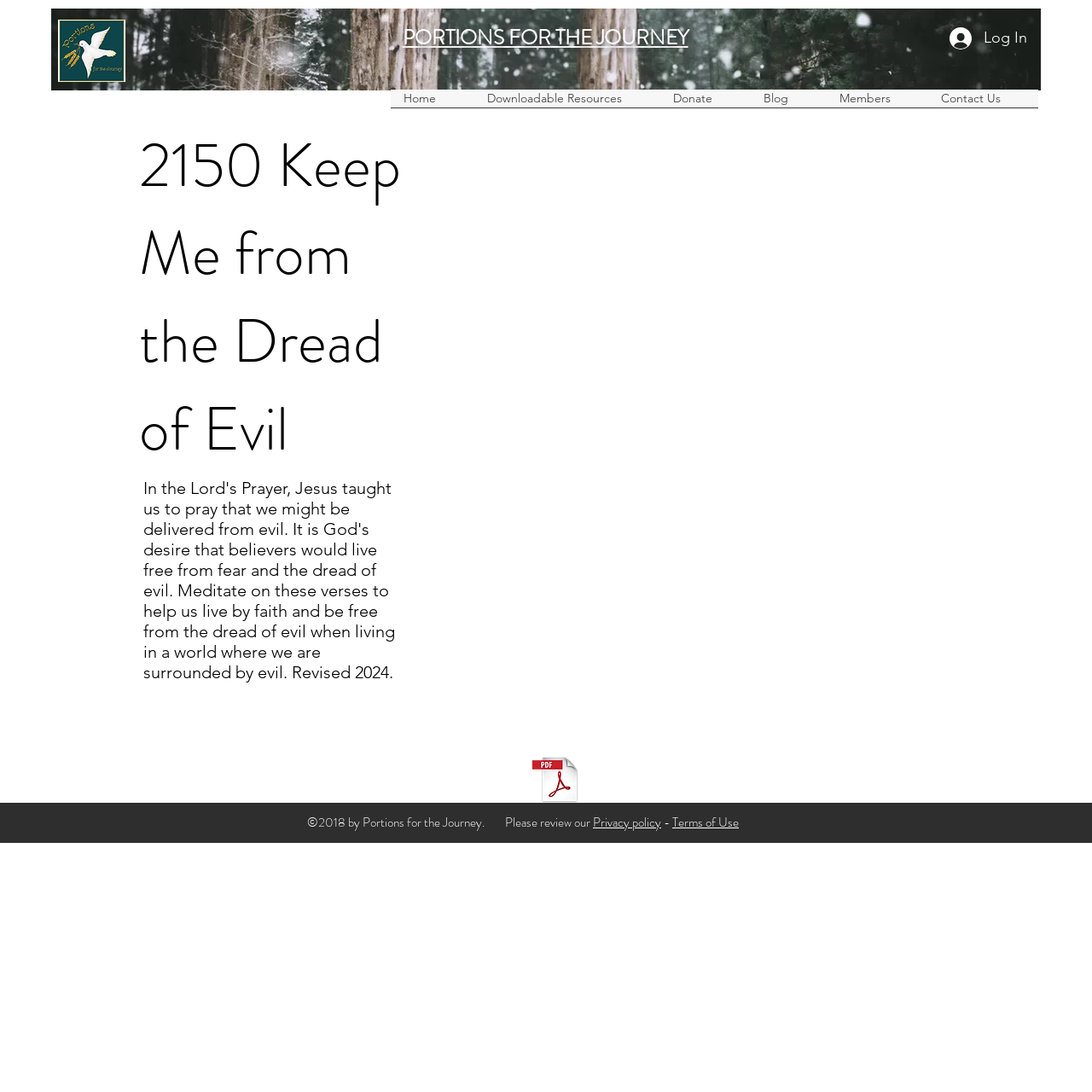How many main navigation links are there?
Please craft a detailed and exhaustive response to the question.

I counted the number of links in the navigation menu, which are 'Home', 'Downloadable Resources', 'Donate', 'Blog', 'Members', and 'Contact Us'.